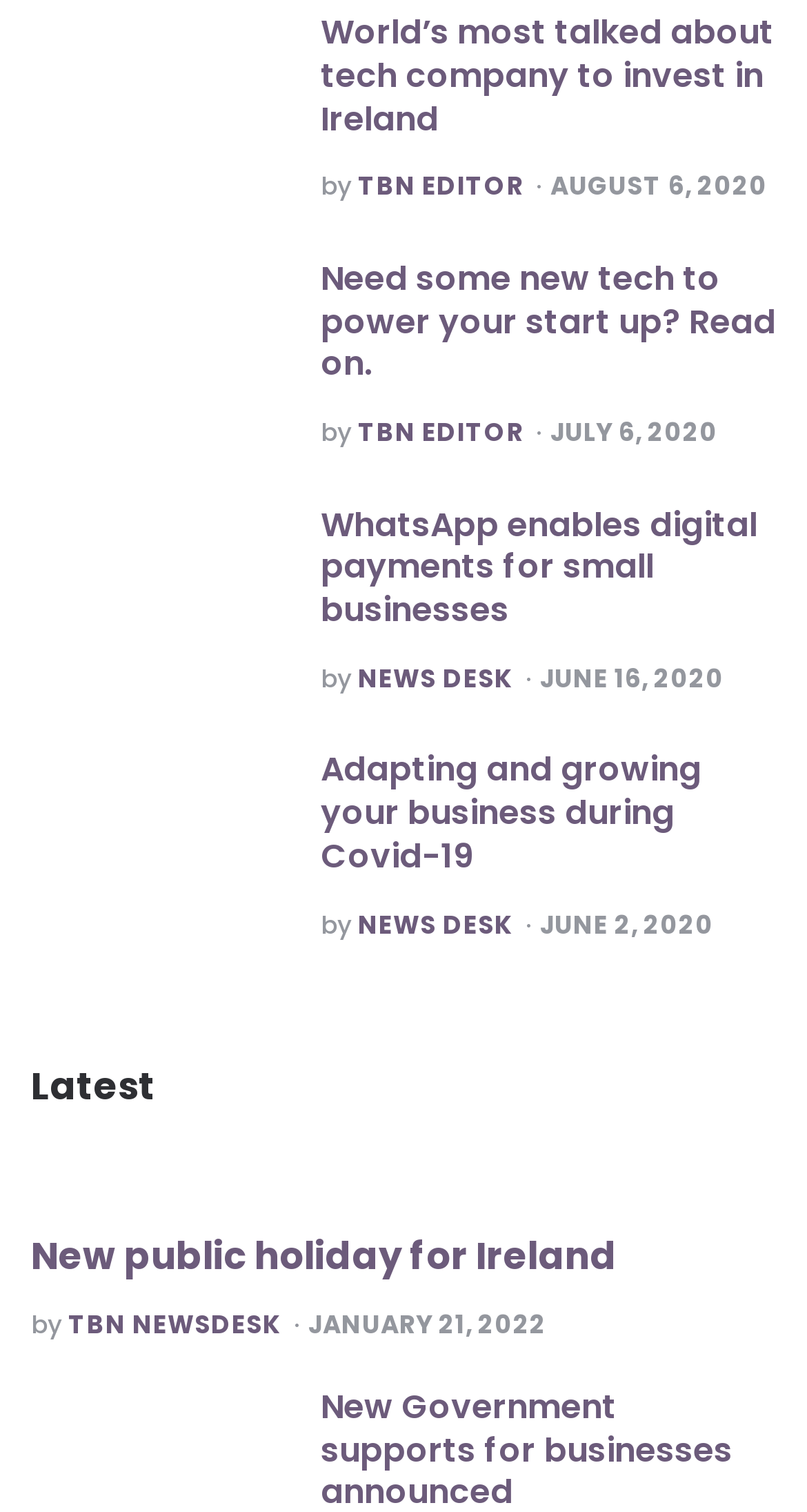Please locate the clickable area by providing the bounding box coordinates to follow this instruction: "Read the article about WhatsApp enabling digital payments for small businesses".

[0.397, 0.331, 0.938, 0.419]